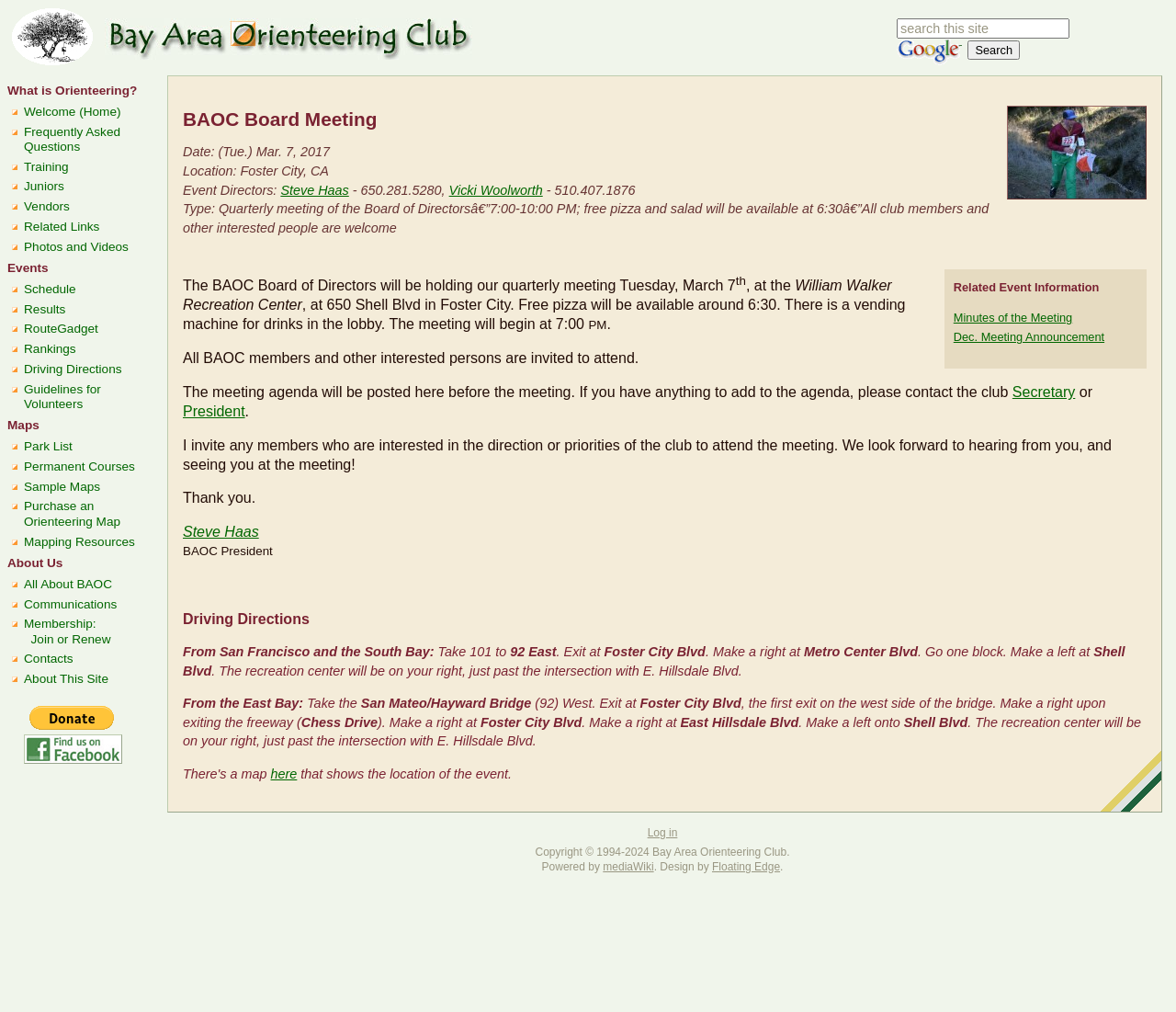What is the location of the board meeting? Please answer the question using a single word or phrase based on the image.

Foster City, CA